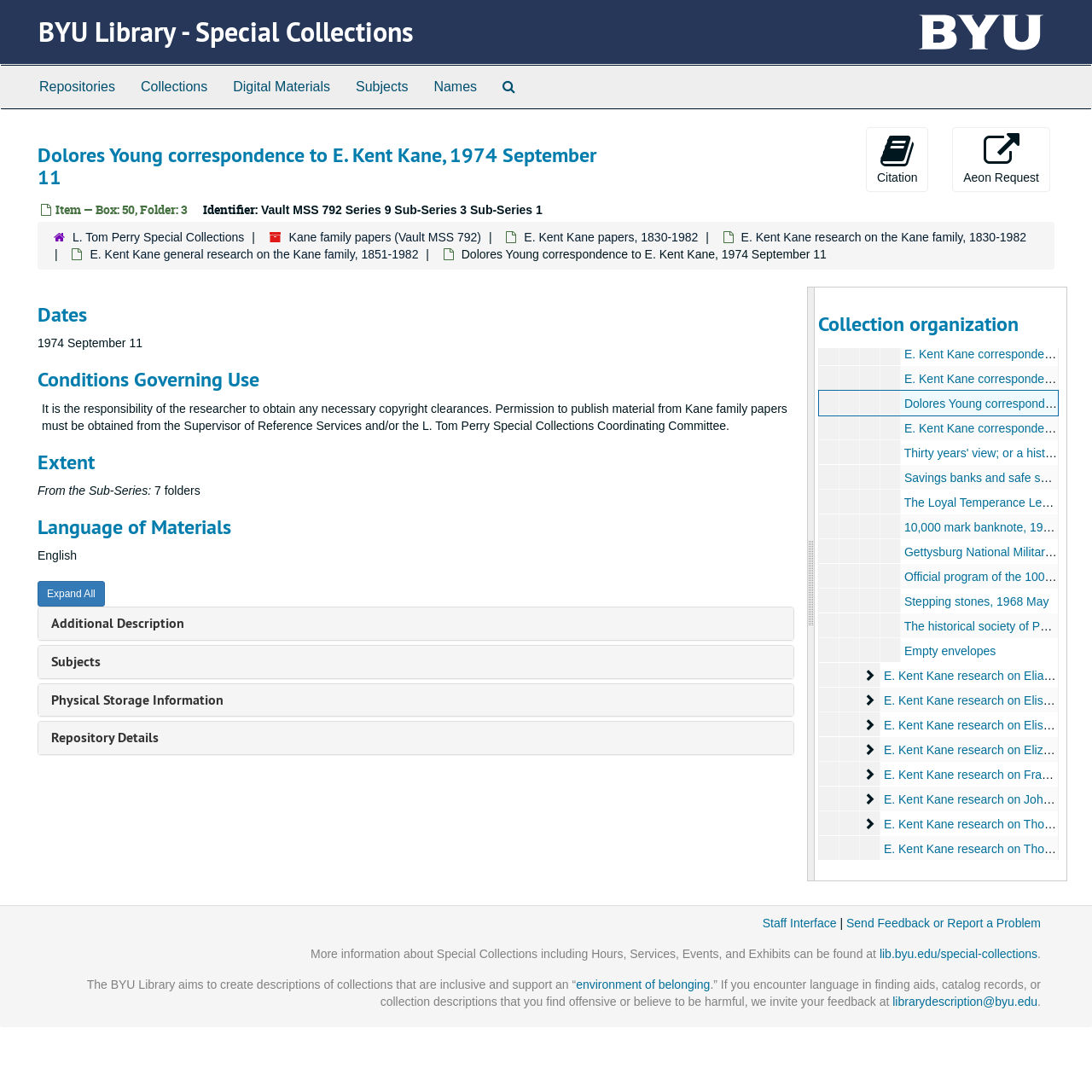Please provide a comprehensive response to the question based on the details in the image: What is the identifier of the item?

In the 'Identifier' section, it is specified that the identifier of the item is 'Vault MSS 792 Series 9 Sub-Series 3 Sub-Series 1'.